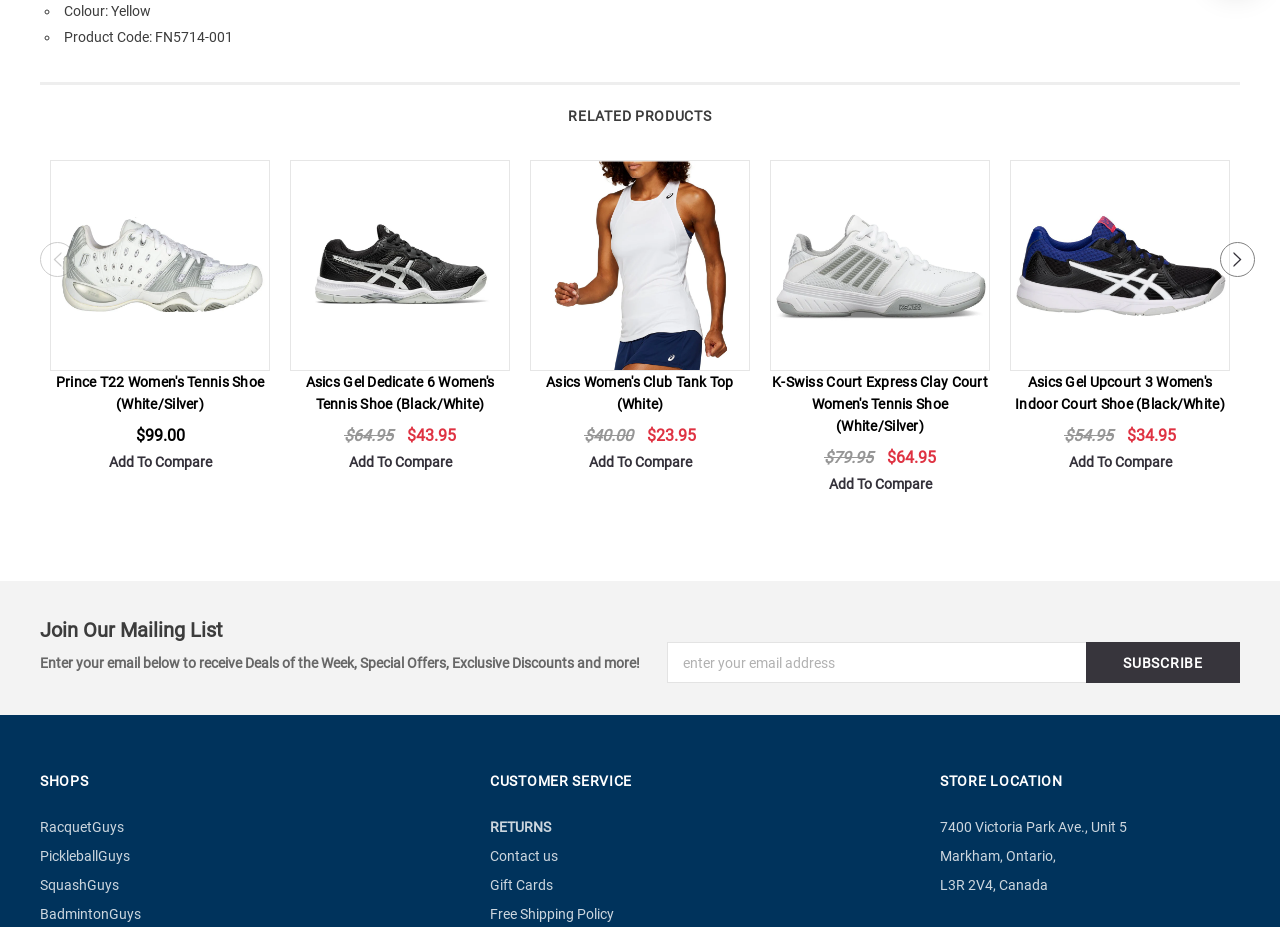What is the heading above the email subscription section?
Please provide a detailed and comprehensive answer to the question.

The heading above the email subscription section is 'Join Our Mailing List', which indicates that users can enter their email address to receive newsletters and promotional offers.